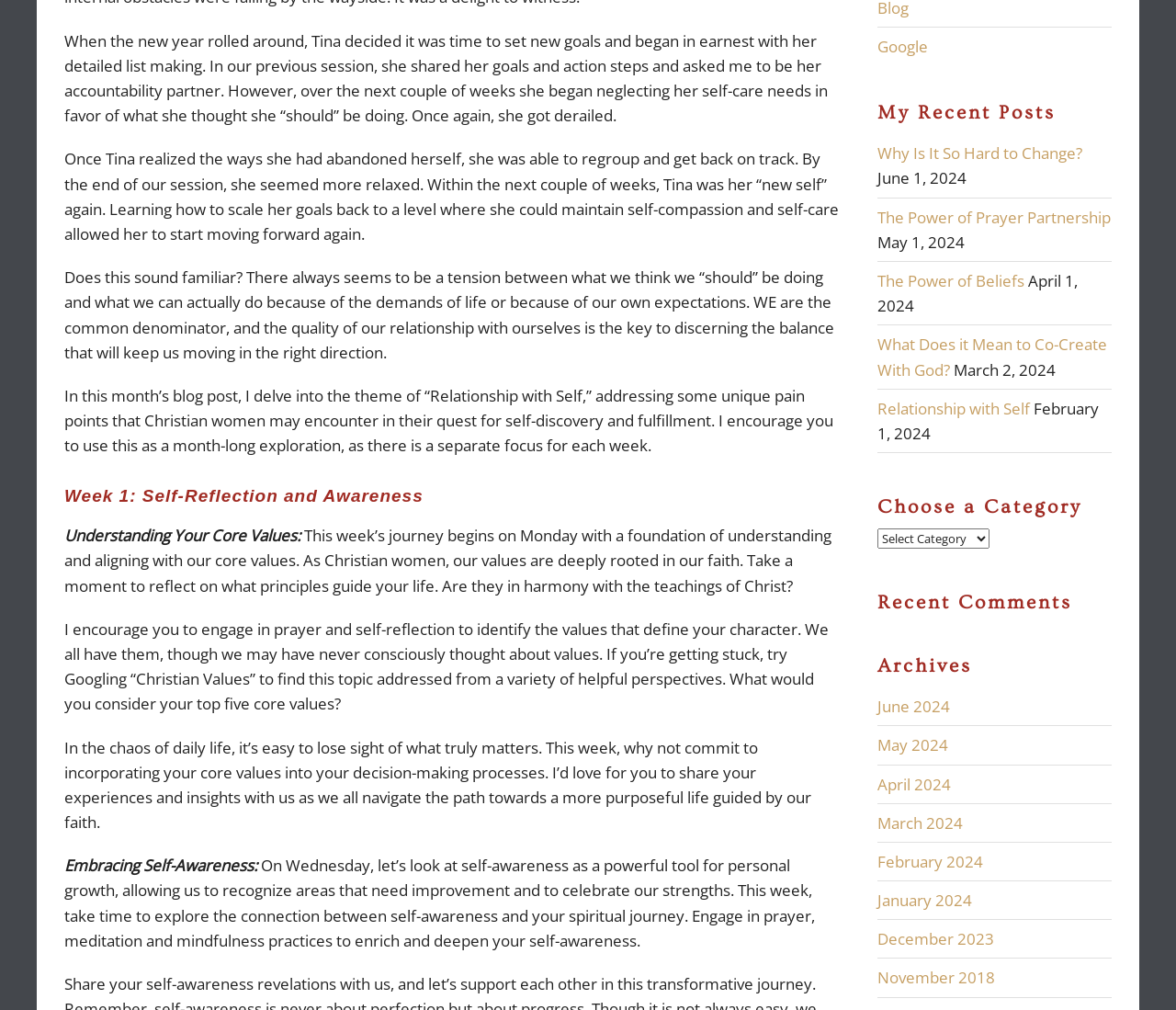Identify the bounding box coordinates of the region that needs to be clicked to carry out this instruction: "Select a category from the dropdown". Provide these coordinates as four float numbers ranging from 0 to 1, i.e., [left, top, right, bottom].

[0.746, 0.523, 0.841, 0.543]